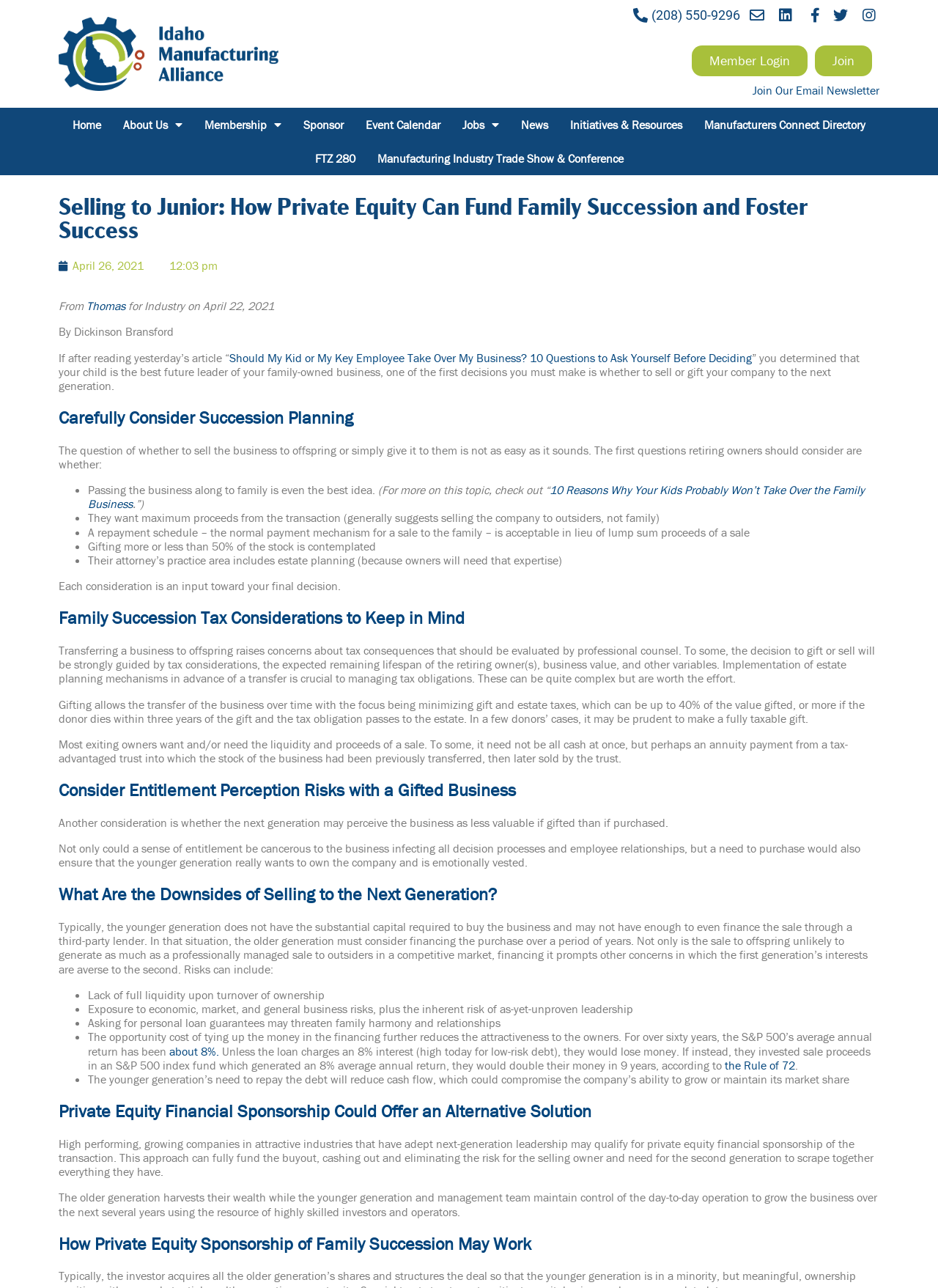What is the topic of the article?
Please respond to the question with as much detail as possible.

The article discusses the topic of family succession and how private equity can be used to fund it, providing an alternative solution for family businesses.